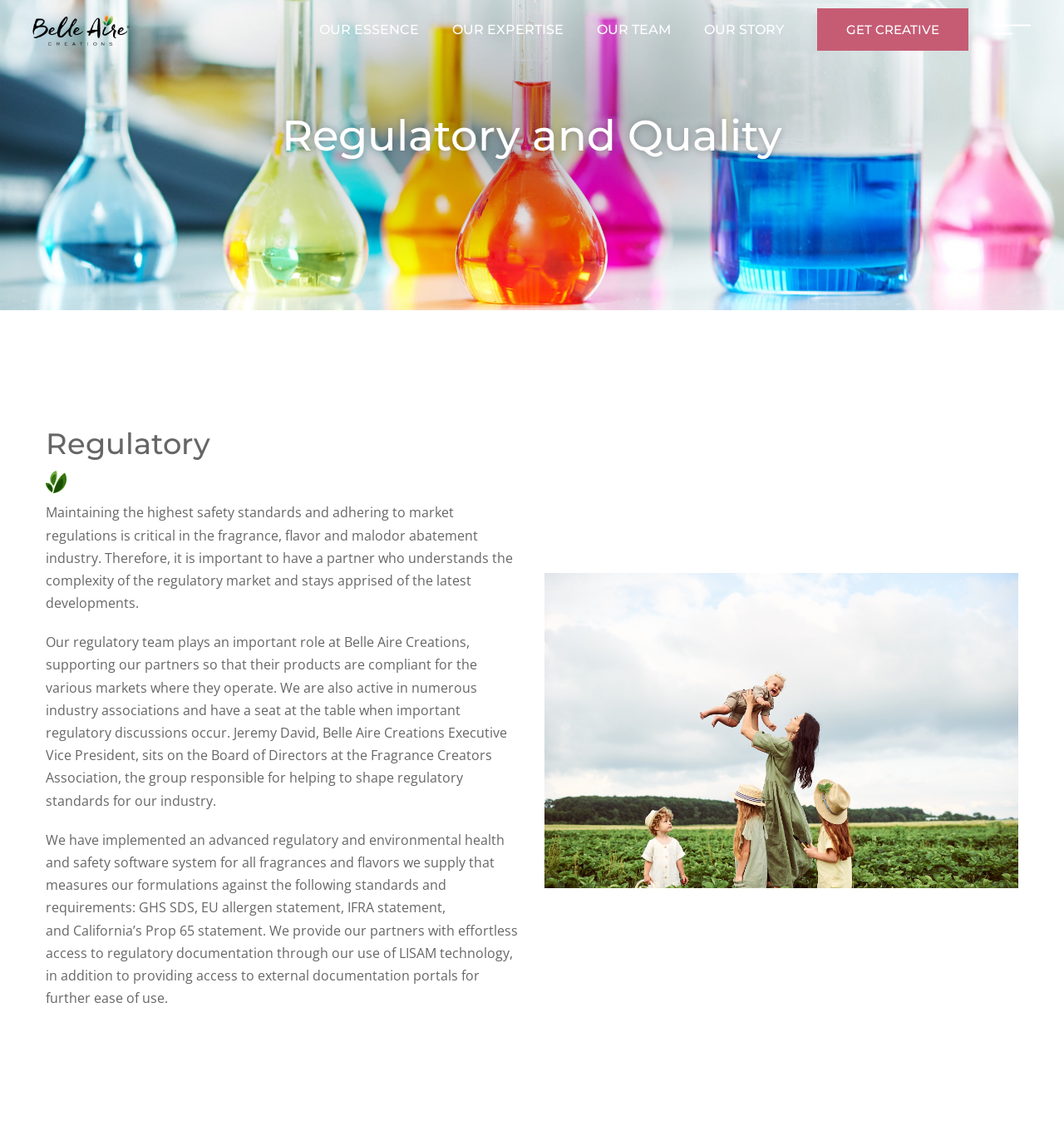Using the element description Our Story, predict the bounding box coordinates for the UI element. Provide the coordinates in (top-left x, top-left y, bottom-right x, bottom-right y) format with values ranging from 0 to 1.

[0.662, 0.016, 0.768, 0.036]